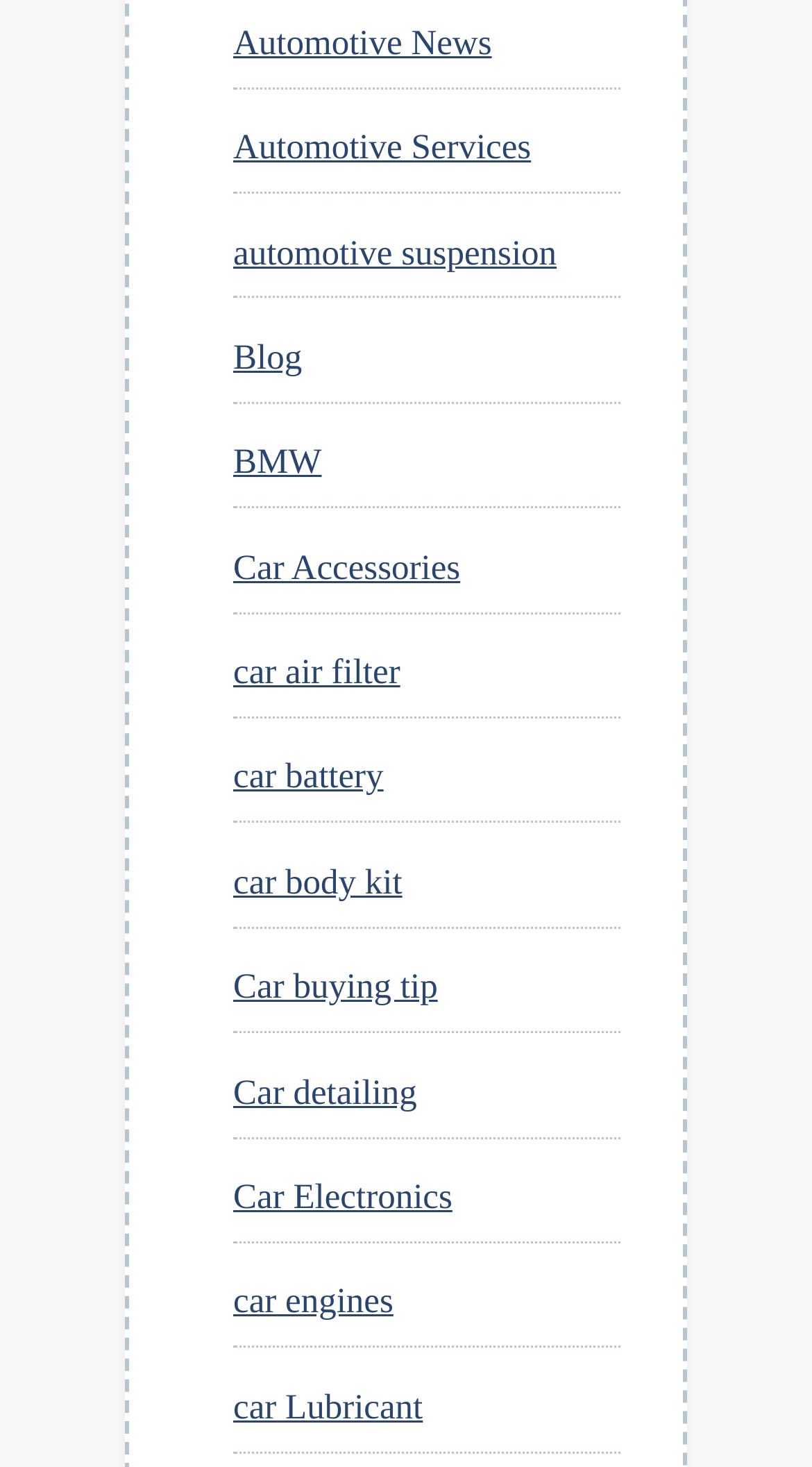Predict the bounding box coordinates of the area that should be clicked to accomplish the following instruction: "Read about Car buying tip". The bounding box coordinates should consist of four float numbers between 0 and 1, i.e., [left, top, right, bottom].

[0.287, 0.659, 0.539, 0.686]